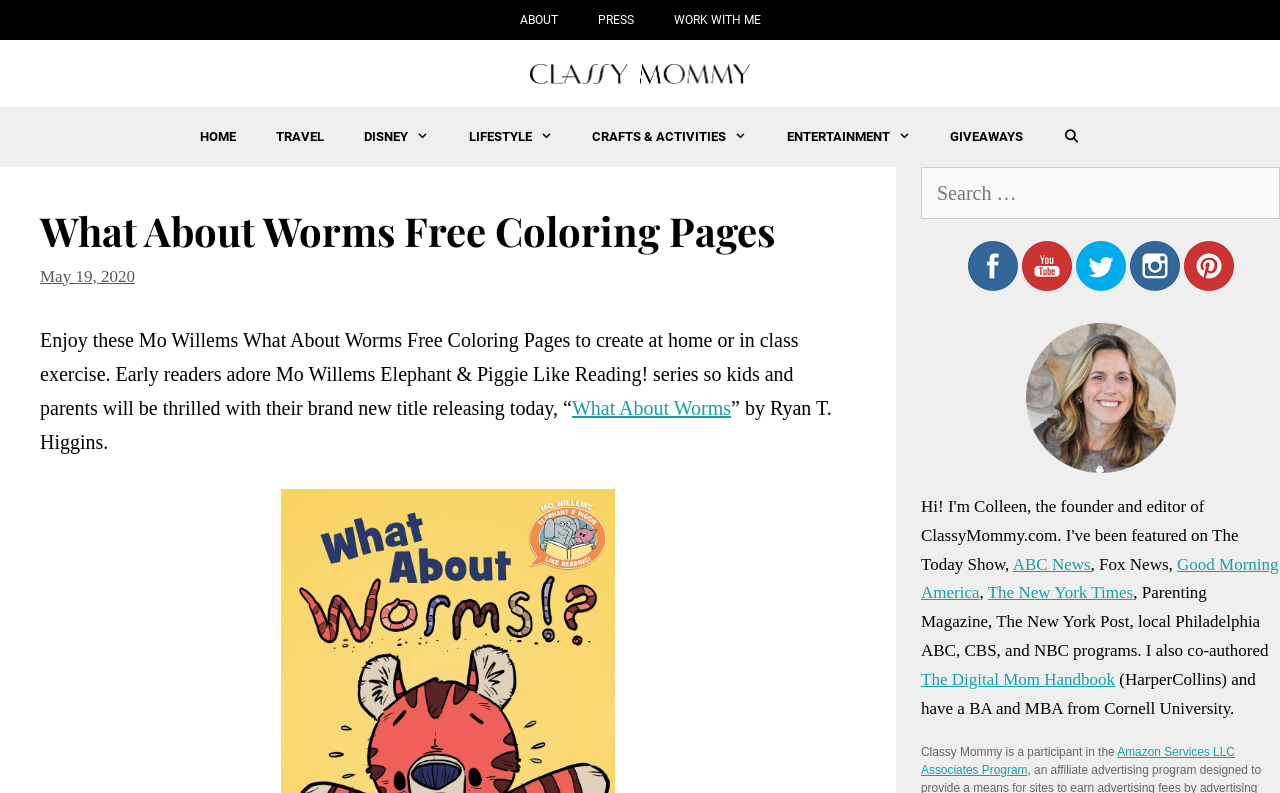Identify and provide the title of the webpage.

What About Worms Free Coloring Pages